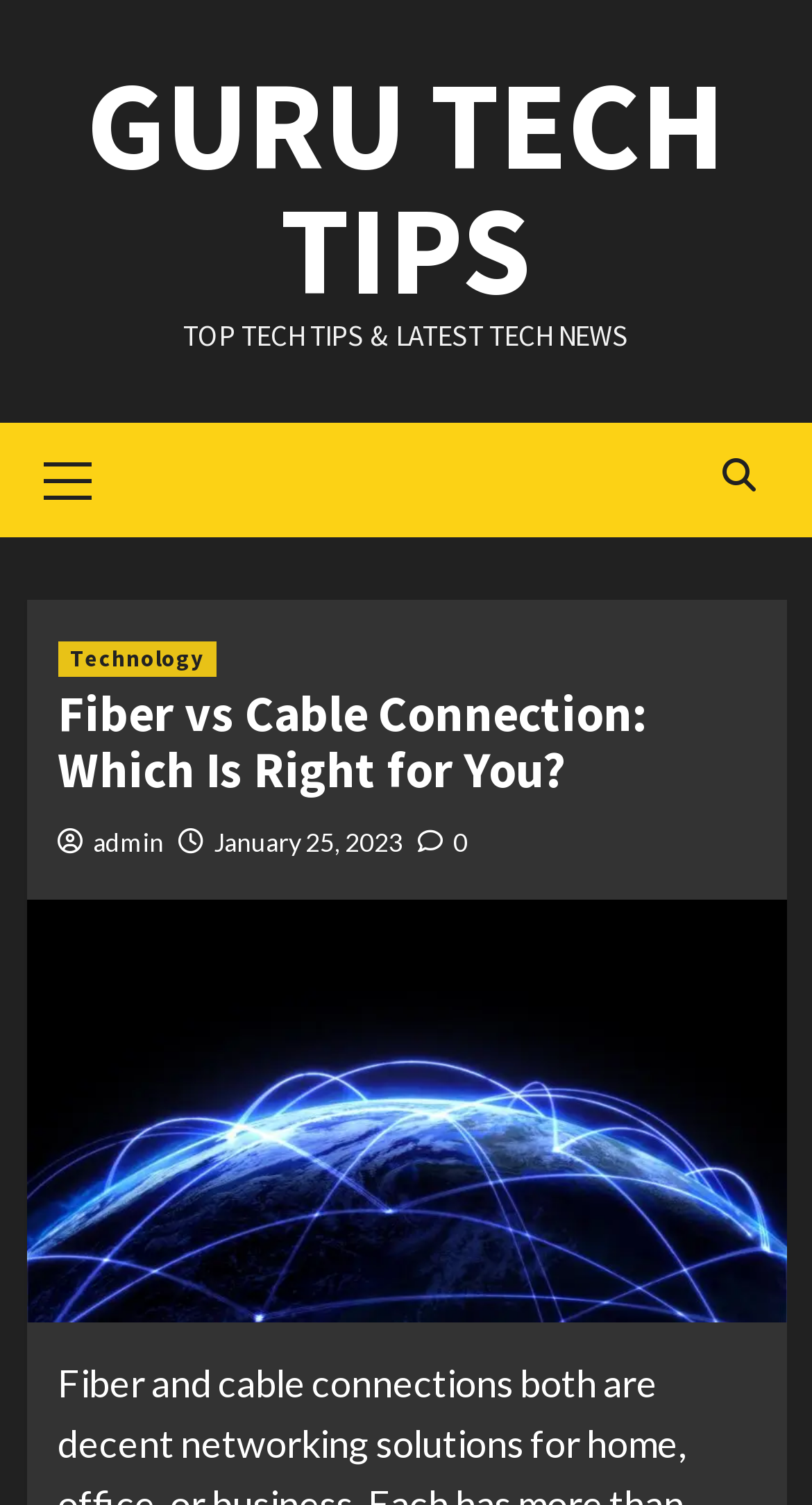Generate a thorough caption that explains the contents of the webpage.

The webpage is about comparing fiber and cable connections as networking solutions. At the top left, there is a link to "GURU TECH TIPS" and a static text "TOP TECH TIPS & LATEST TECH NEWS" to the right of it. Below these elements, there is a primary menu with a link labeled "Primary Menu". 

On the top right, there is a link with an icon '\ue906'. Below this icon, there is a header section that spans almost the entire width of the page. Within this header, there are several links and a heading. The heading, "Fiber vs Cable Connection: Which Is Right for You?", is centered and takes up most of the width. To the left of the heading, there are links to "Technology" and "admin". To the right of the heading, there are links to the author's name and the date "January 25, 2023", as well as a link with an icon '\ue908 0'. 

Below the header section, there is a large image that spans almost the entire width of the page, labeled "Fiber vs Cable Connection".